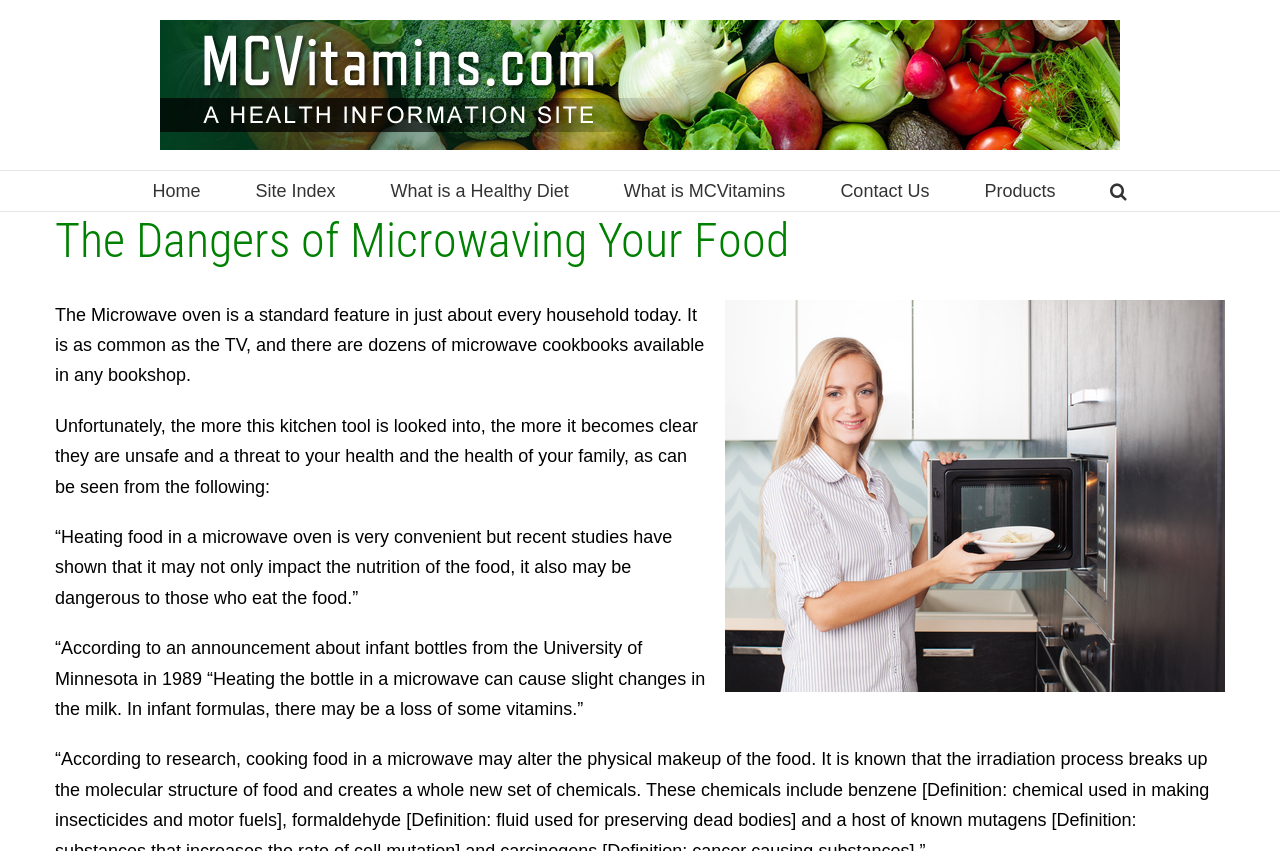Kindly determine the bounding box coordinates for the clickable area to achieve the given instruction: "Go to Home".

[0.119, 0.201, 0.157, 0.248]